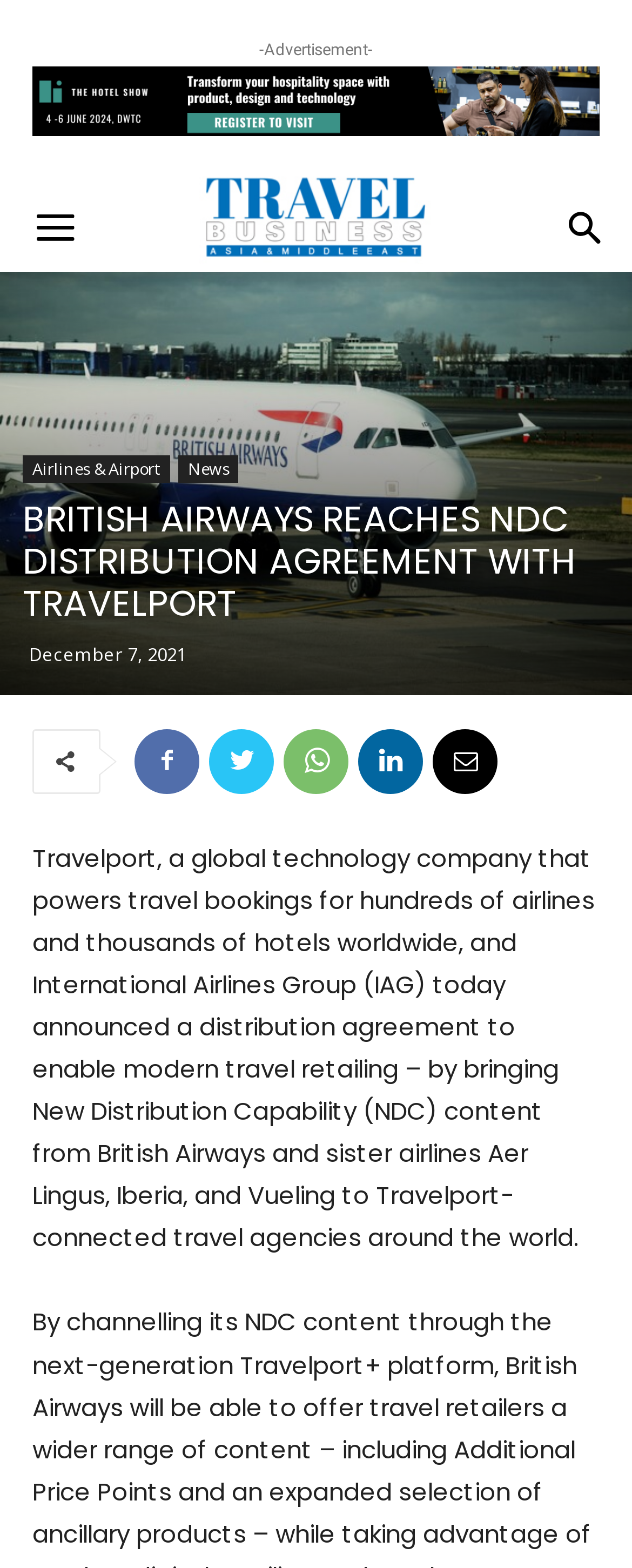Please find the bounding box coordinates of the element's region to be clicked to carry out this instruction: "Click the 'What Are Emergency Storm Drain Services?' button".

None